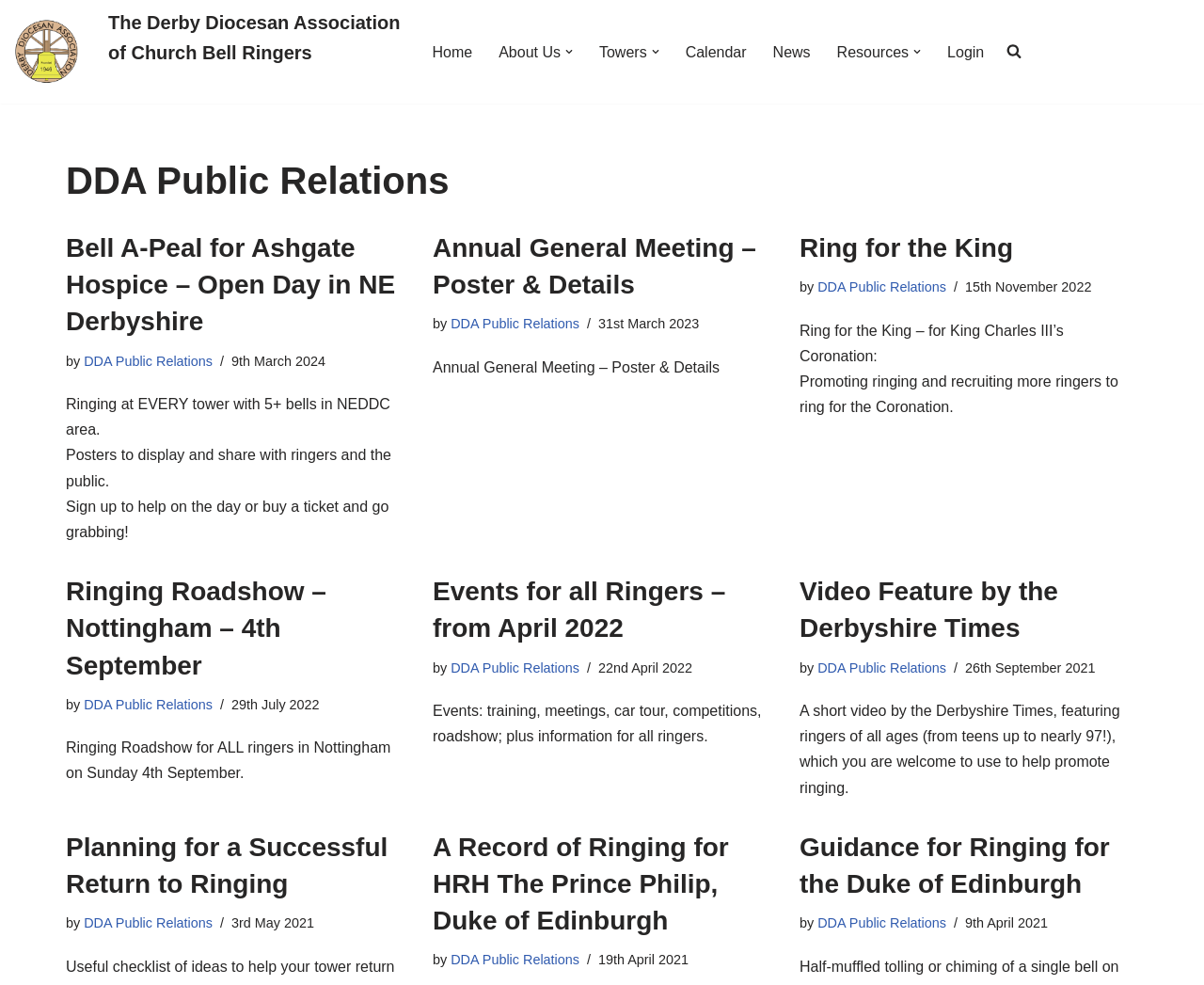Can you determine the bounding box coordinates of the area that needs to be clicked to fulfill the following instruction: "Click on the 'Home' link"?

[0.359, 0.04, 0.392, 0.065]